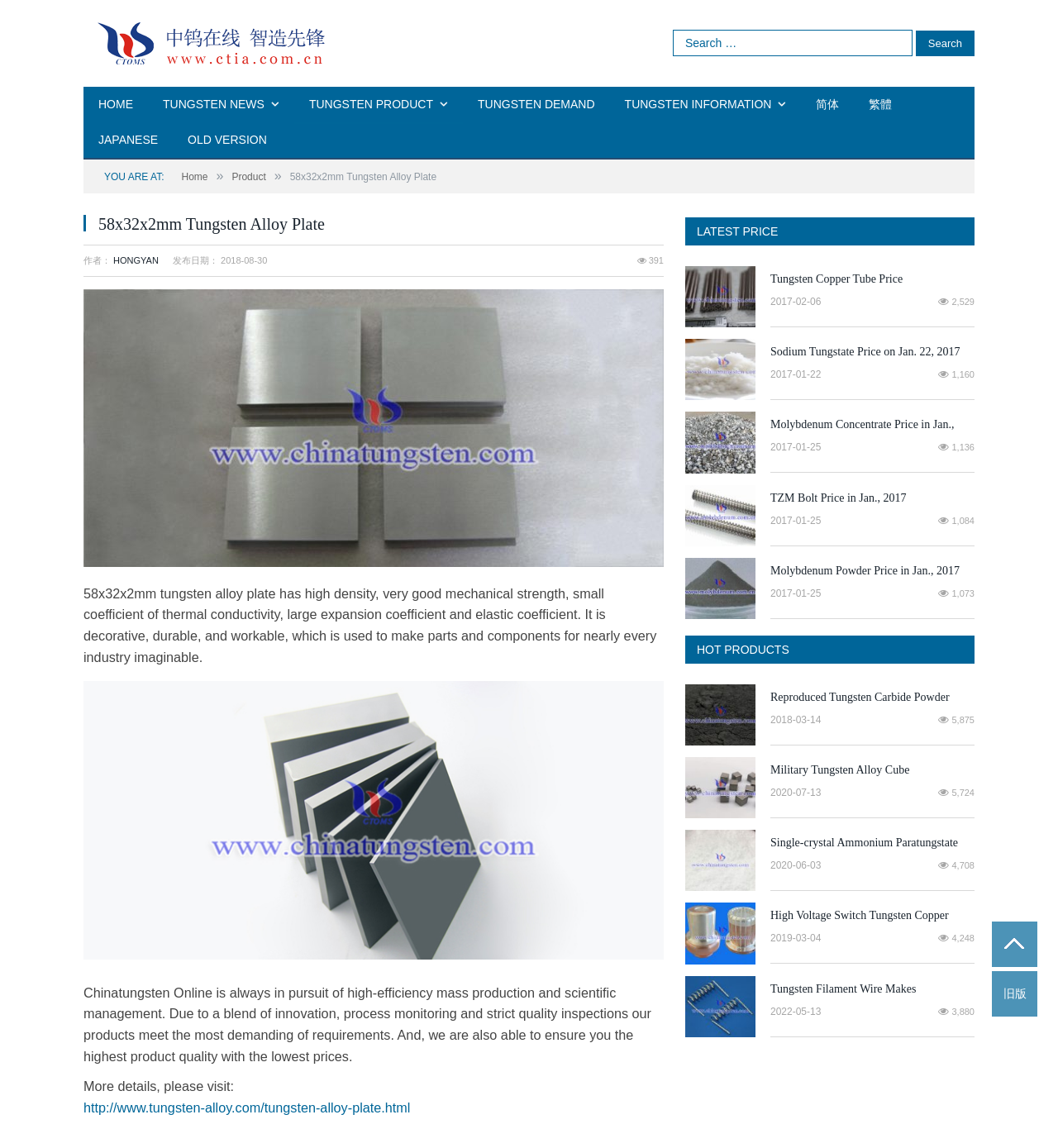Extract the bounding box of the UI element described as: "Single-crystal Ammonium Paratungstate".

[0.728, 0.723, 0.921, 0.742]